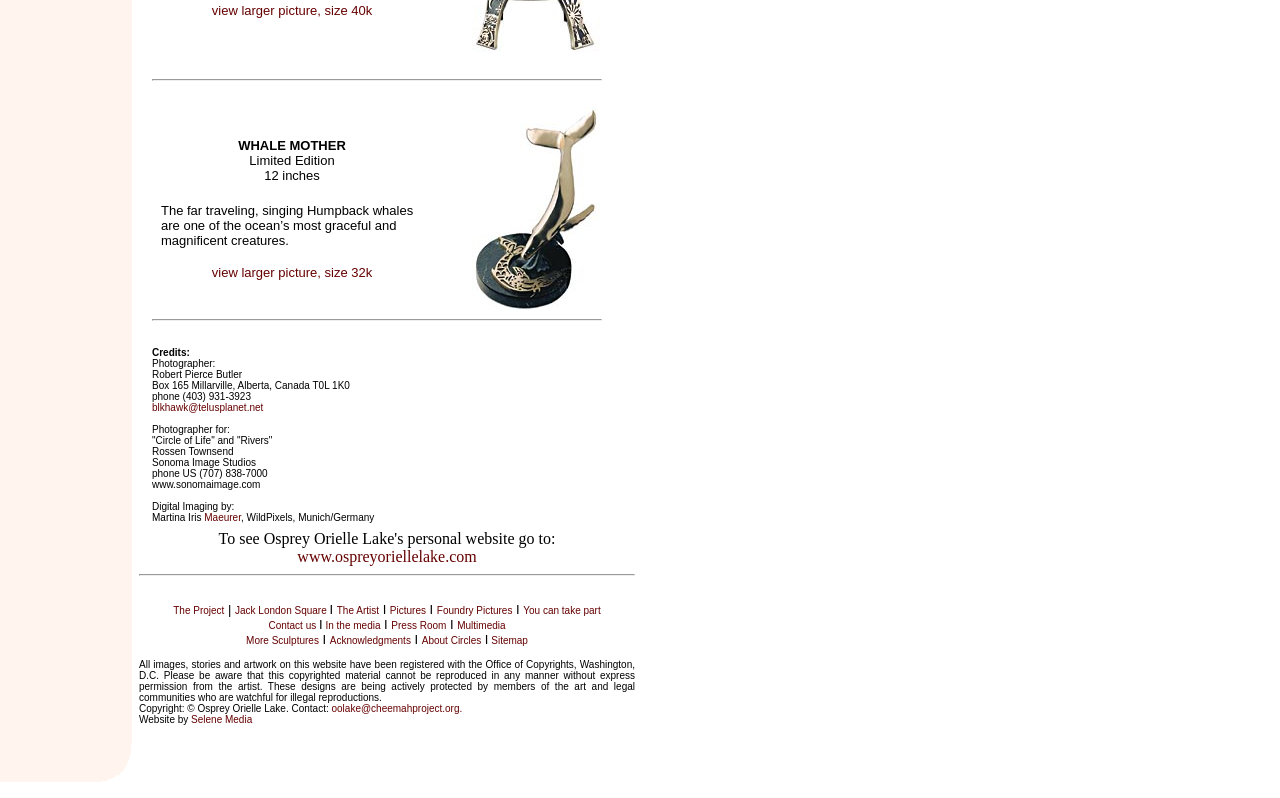For the element described, predict the bounding box coordinates as (top-left x, top-left y, bottom-right x, bottom-right y). All values should be between 0 and 1. Element description: title="zoom in"

[0.369, 0.372, 0.47, 0.393]